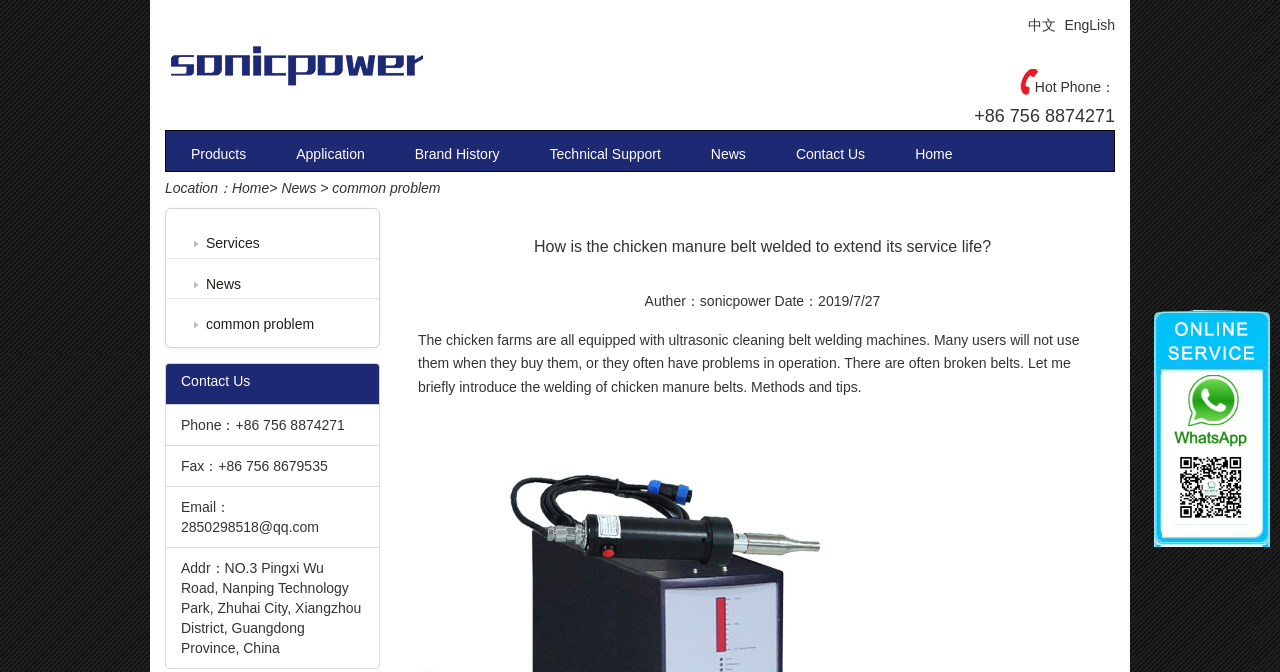Based on the image, provide a detailed and complete answer to the question: 
What is the author of the article?

I found the author by looking at the article content, where it is listed as 'Auther：sonicpower Date：2019/7/27'.